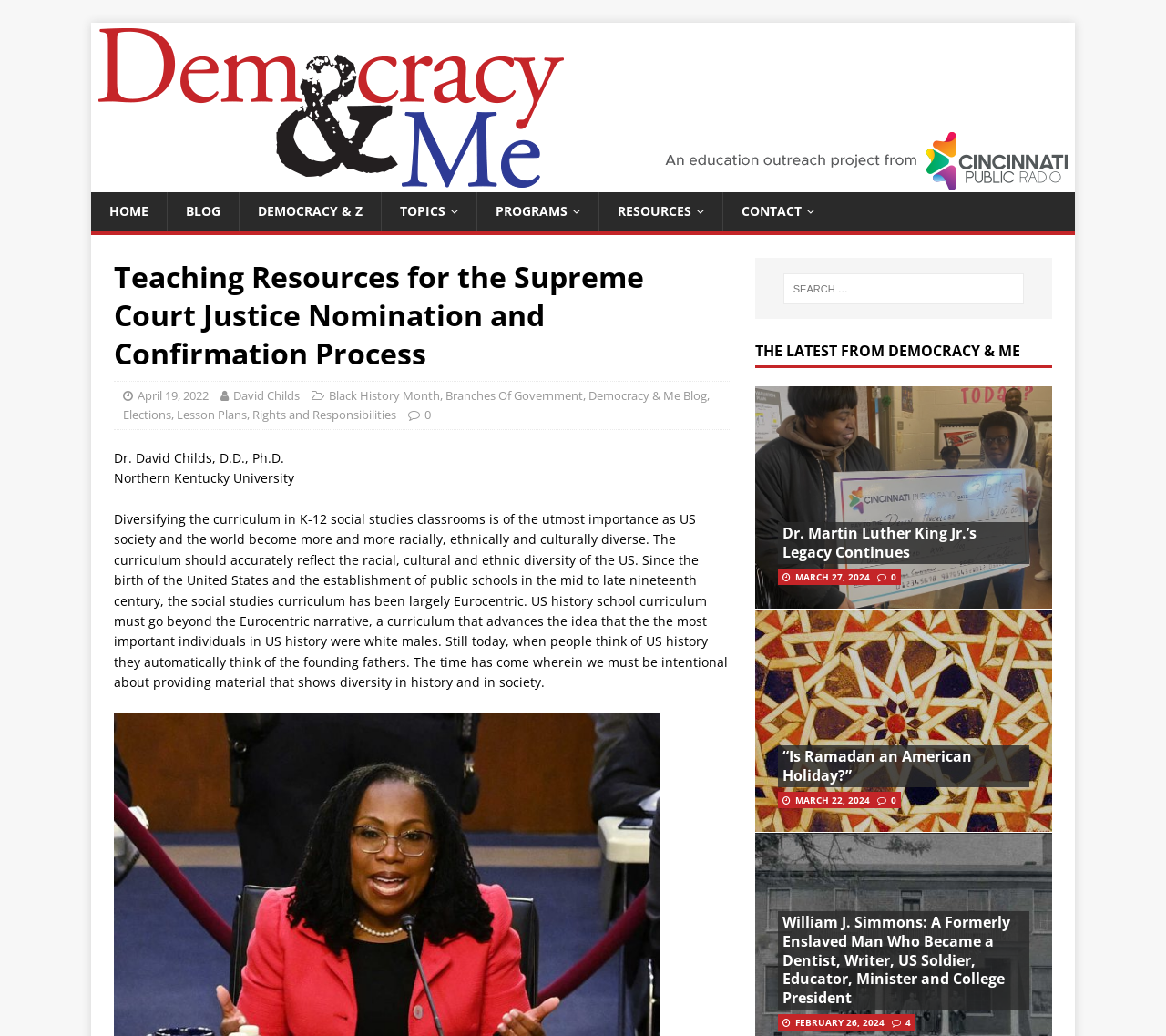Please find the bounding box coordinates of the clickable region needed to complete the following instruction: "Search for something". The bounding box coordinates must consist of four float numbers between 0 and 1, i.e., [left, top, right, bottom].

[0.672, 0.264, 0.878, 0.293]